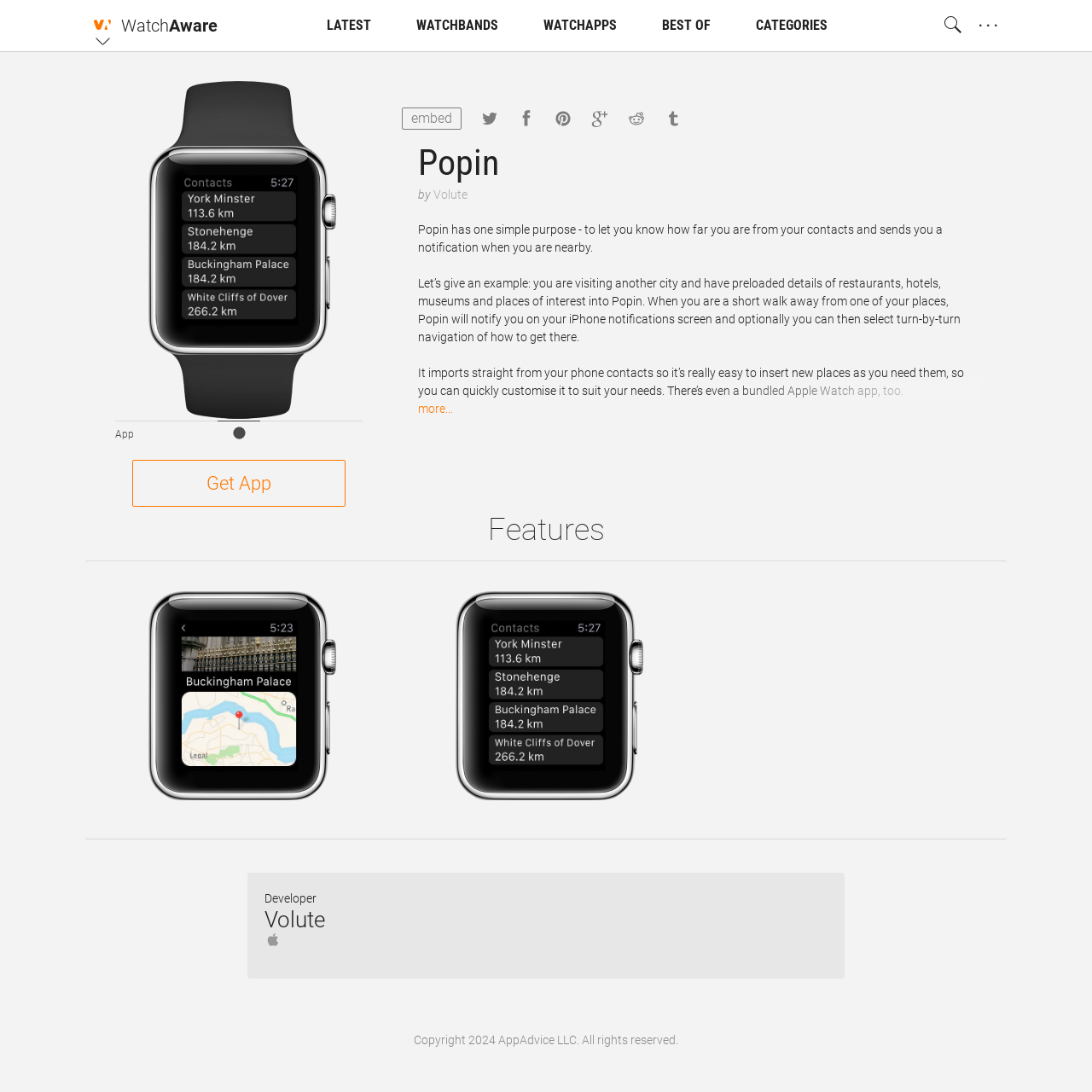Show the bounding box coordinates of the element that should be clicked to complete the task: "Get the Popin app".

[0.121, 0.421, 0.316, 0.464]